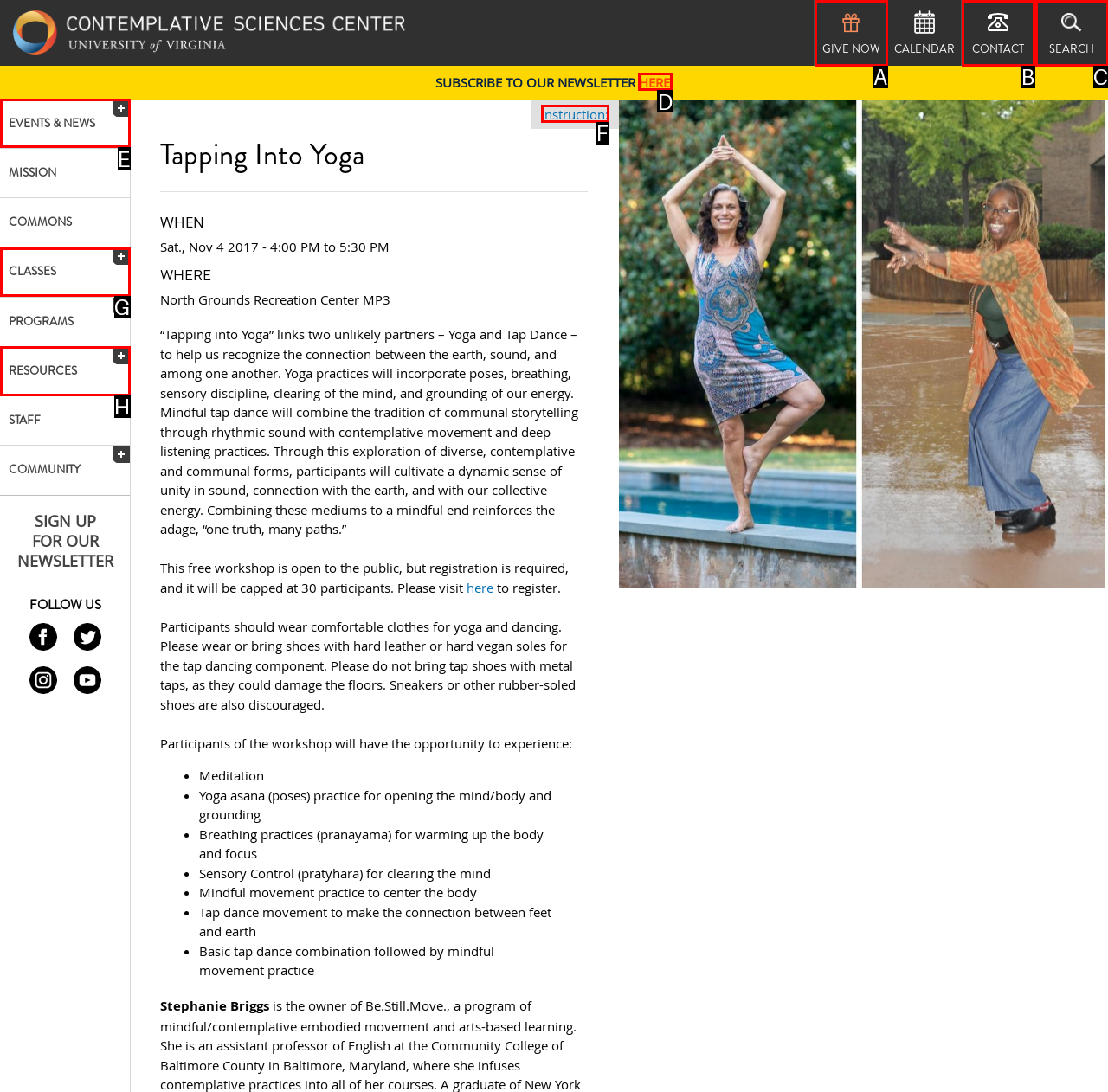Tell me the correct option to click for this task: Subscribe to the newsletter
Write down the option's letter from the given choices.

D